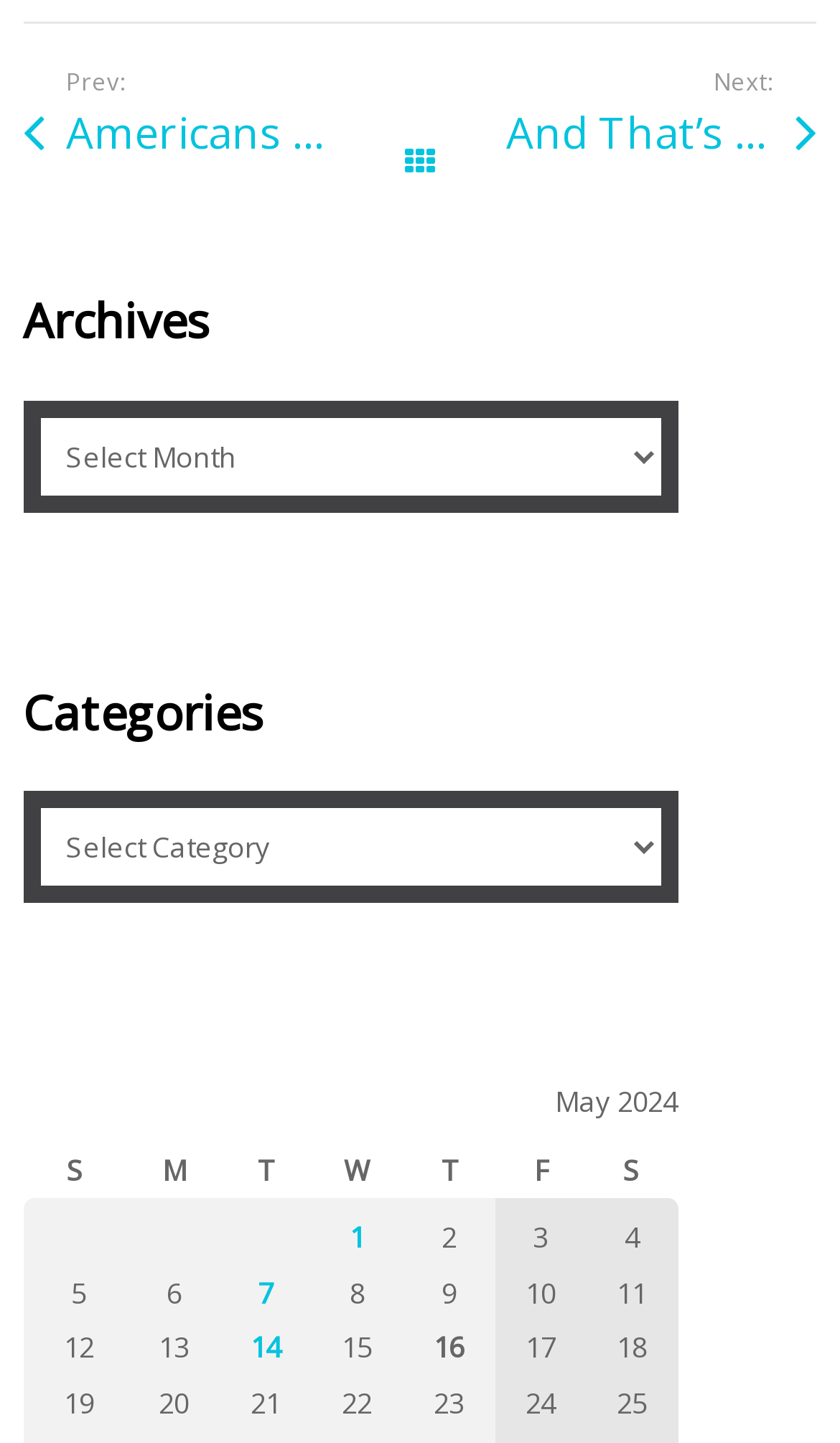Please specify the bounding box coordinates of the clickable region necessary for completing the following instruction: "Click on 'Next:'". The coordinates must consist of four float numbers between 0 and 1, i.e., [left, top, right, bottom].

[0.85, 0.045, 0.921, 0.067]